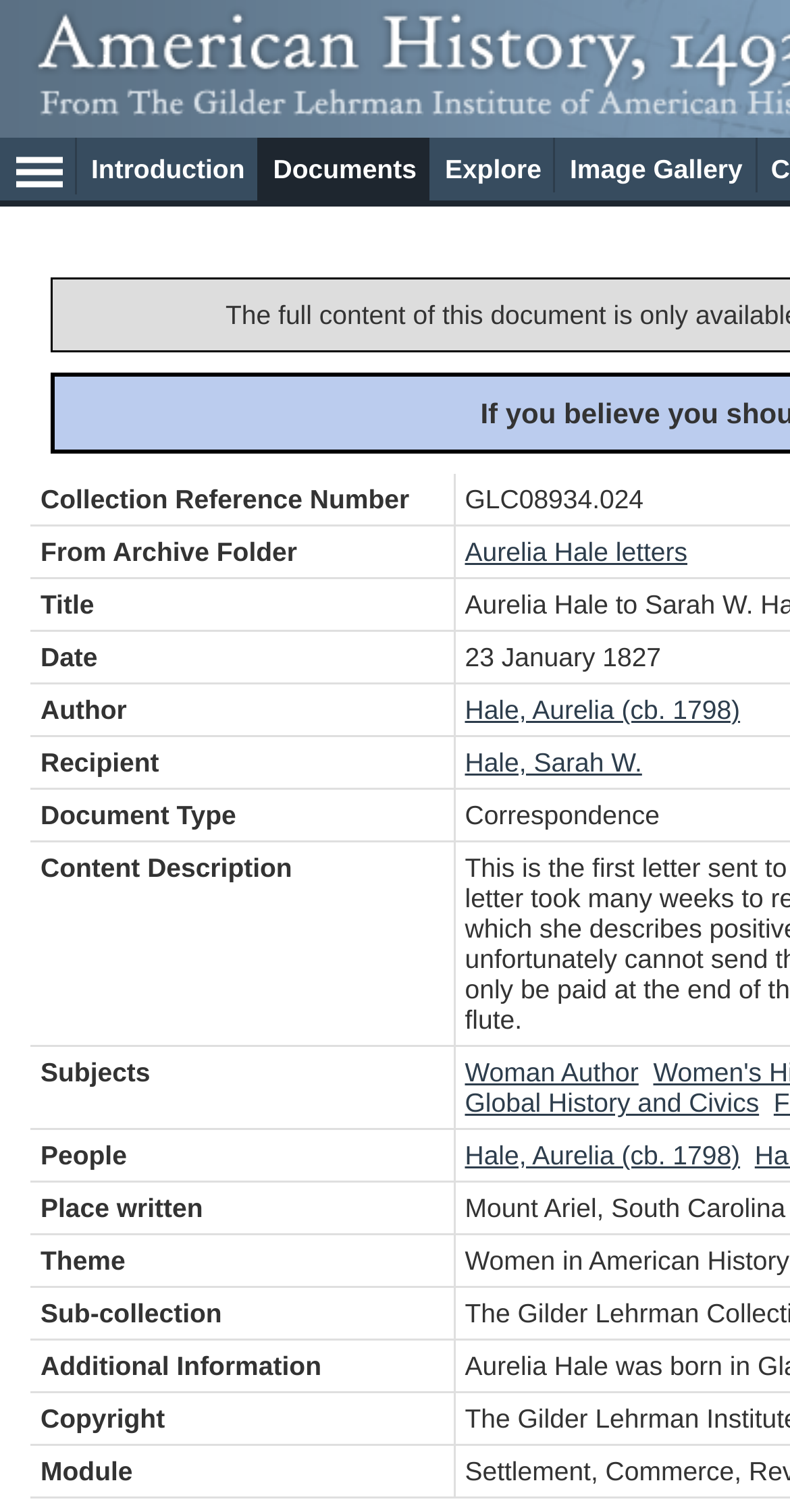Please determine the bounding box coordinates for the UI element described as: "Explore".

[0.545, 0.091, 0.703, 0.127]